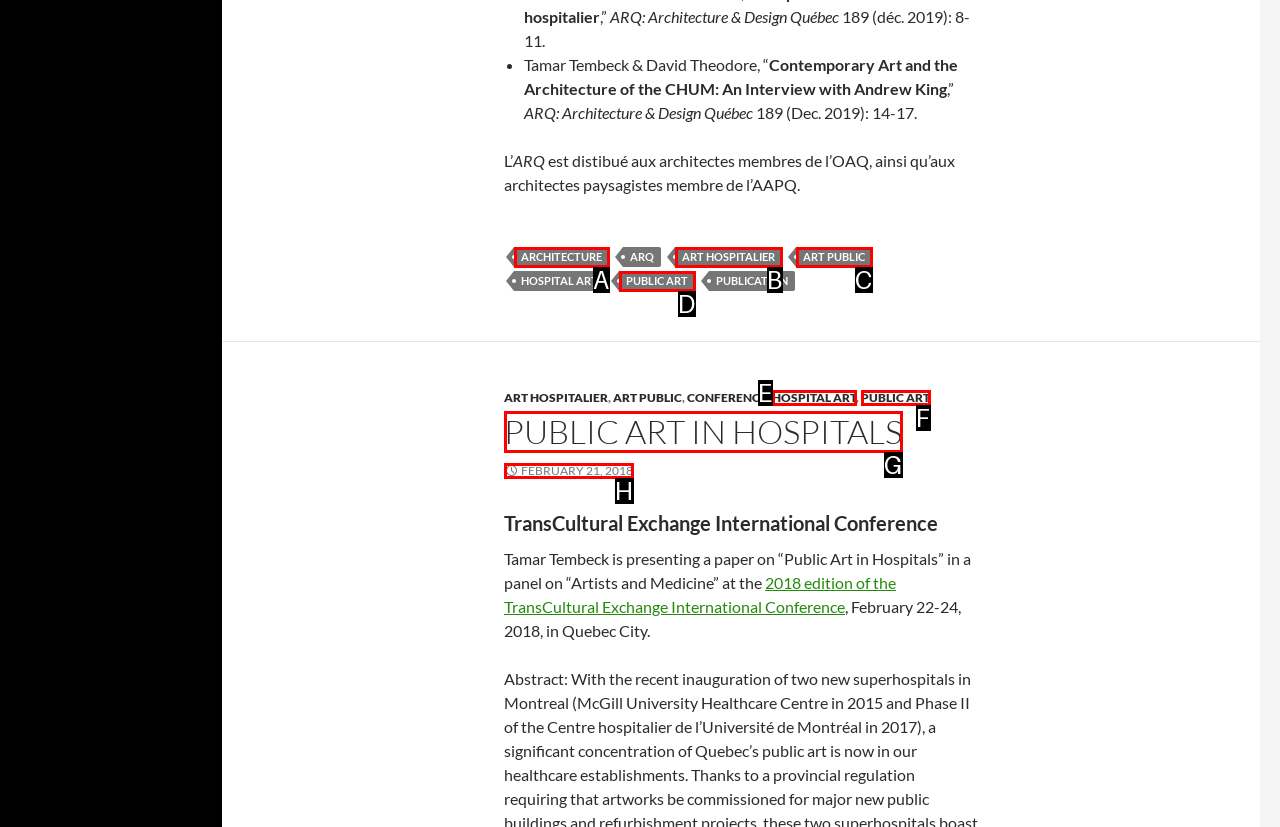From the given choices, determine which HTML element aligns with the description: Public Art in Hospitals Respond with the letter of the appropriate option.

G